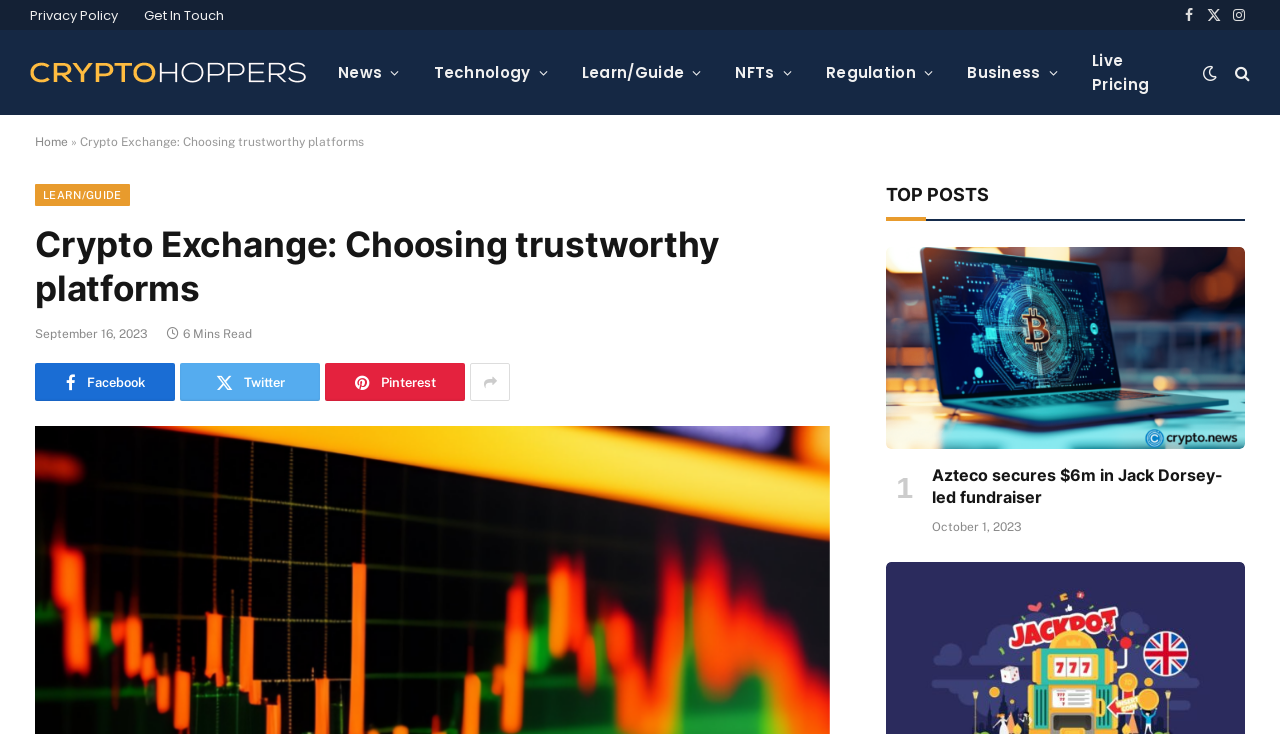Can you determine the main header of this webpage?

Crypto Exchange: Choosing trustworthy platforms